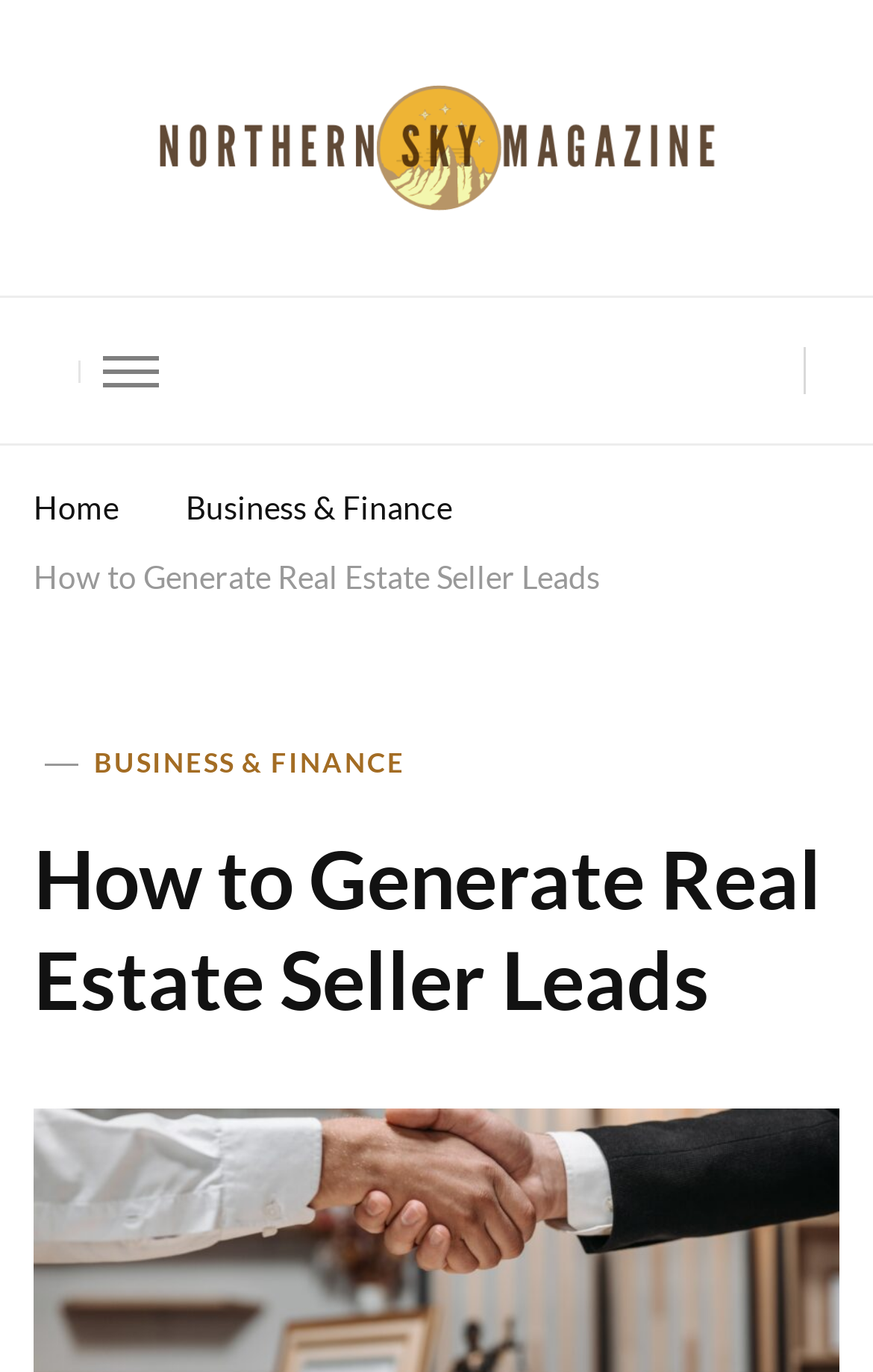What is the section of the magazine that this article belongs to?
Using the visual information, respond with a single word or phrase.

Business & Finance